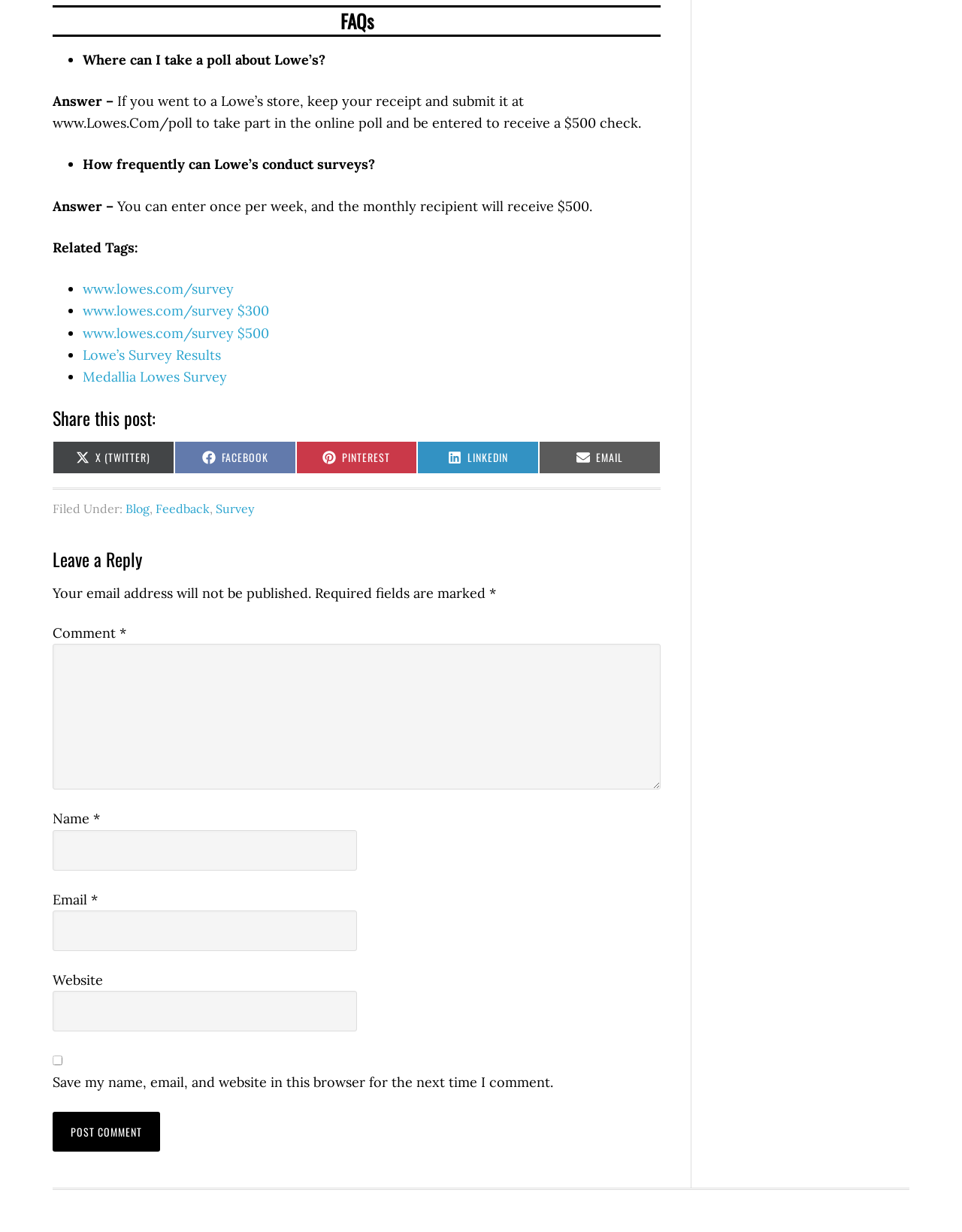What is the purpose of the links under 'Related Tags'?
Kindly offer a detailed explanation using the data available in the image.

The links under 'Related Tags' section, such as www.lowes.com/survey, www.lowes.com/survey $300, and www.lowes.com/survey $500, are likely to be used to access different survey pages related to Lowe’s.